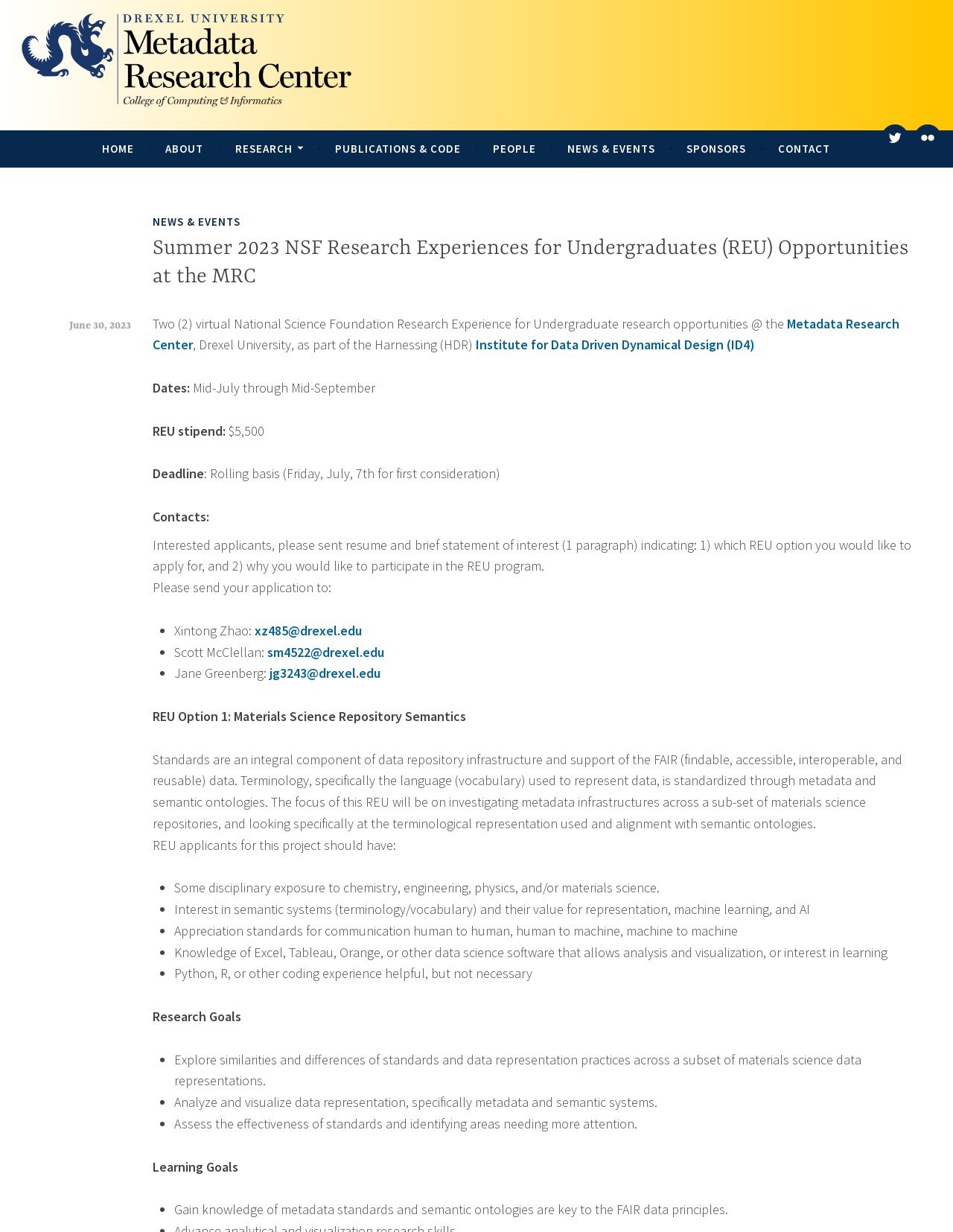Bounding box coordinates are specified in the format (top-left x, top-left y, bottom-right x, bottom-right y). All values are floating point numbers bounded between 0 and 1. Please provide the bounding box coordinate of the region this sentence describes: Sponsors

[0.721, 0.11, 0.783, 0.132]